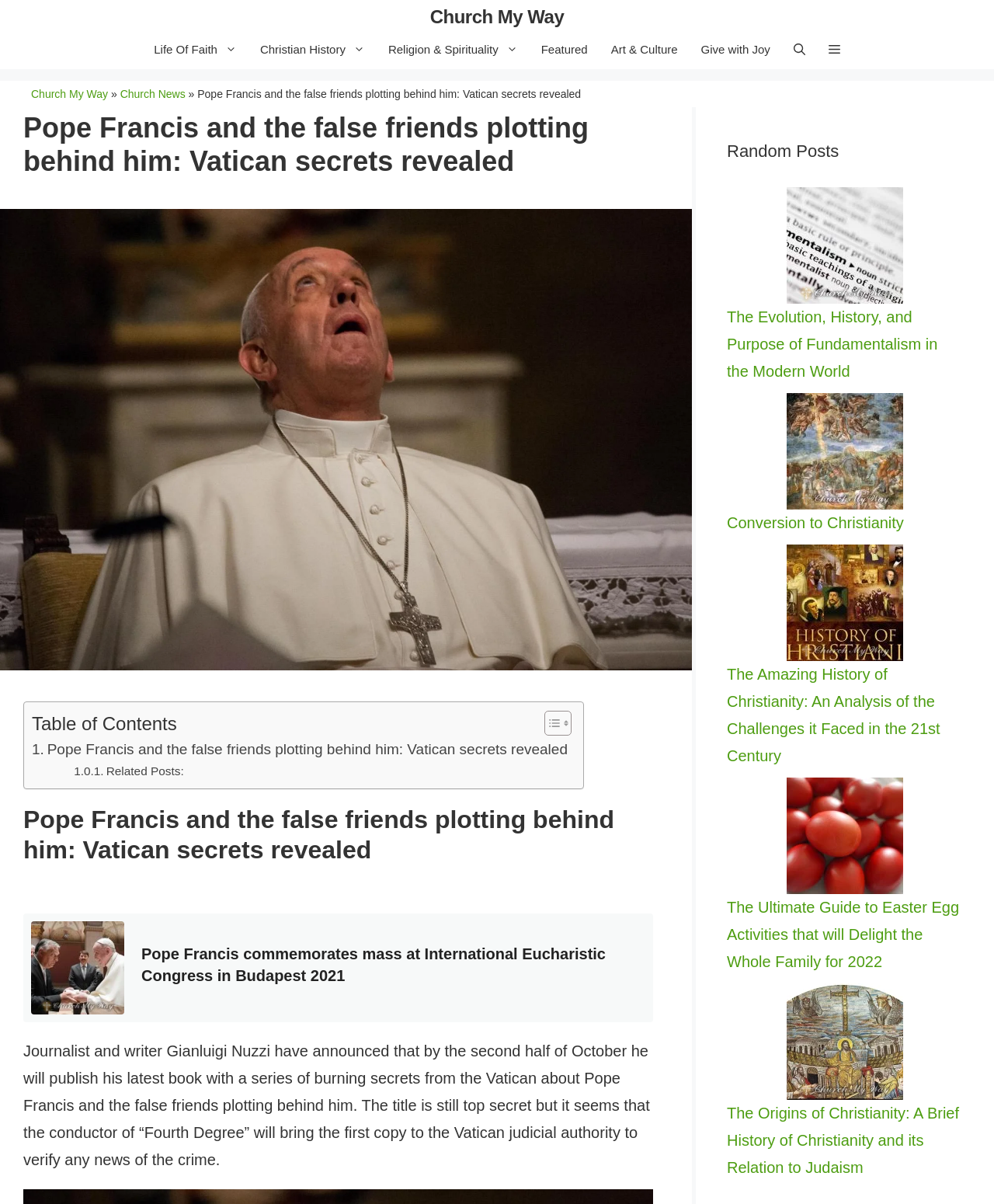Give a detailed account of the webpage.

This webpage is about Church My Way, a website focused on Christianity and faith. At the top, there is a banner with the site's name and a navigation menu with links to various categories such as Life of Faith, Christian History, and Art & Culture. Below the navigation menu, there is a prominent link to the site's name, Church My Way, and a smaller link to Church News.

The main content of the page is an article titled "Pope Francis and the false friends plotting behind him: Vatican secrets revealed." The article has a large image related to the topic and a table of contents. The text describes how journalist and writer Gianluigi Nuzzi will publish a book with secrets from the Vatican about Pope Francis. The article also includes a heading with the same title as the article and a related post section with links to other articles.

On the right side of the page, there is a section titled "Random Posts" with links to various articles, each with a related image. These articles cover topics such as fundamentalism, conversion to Christianity, and the history of Christianity.